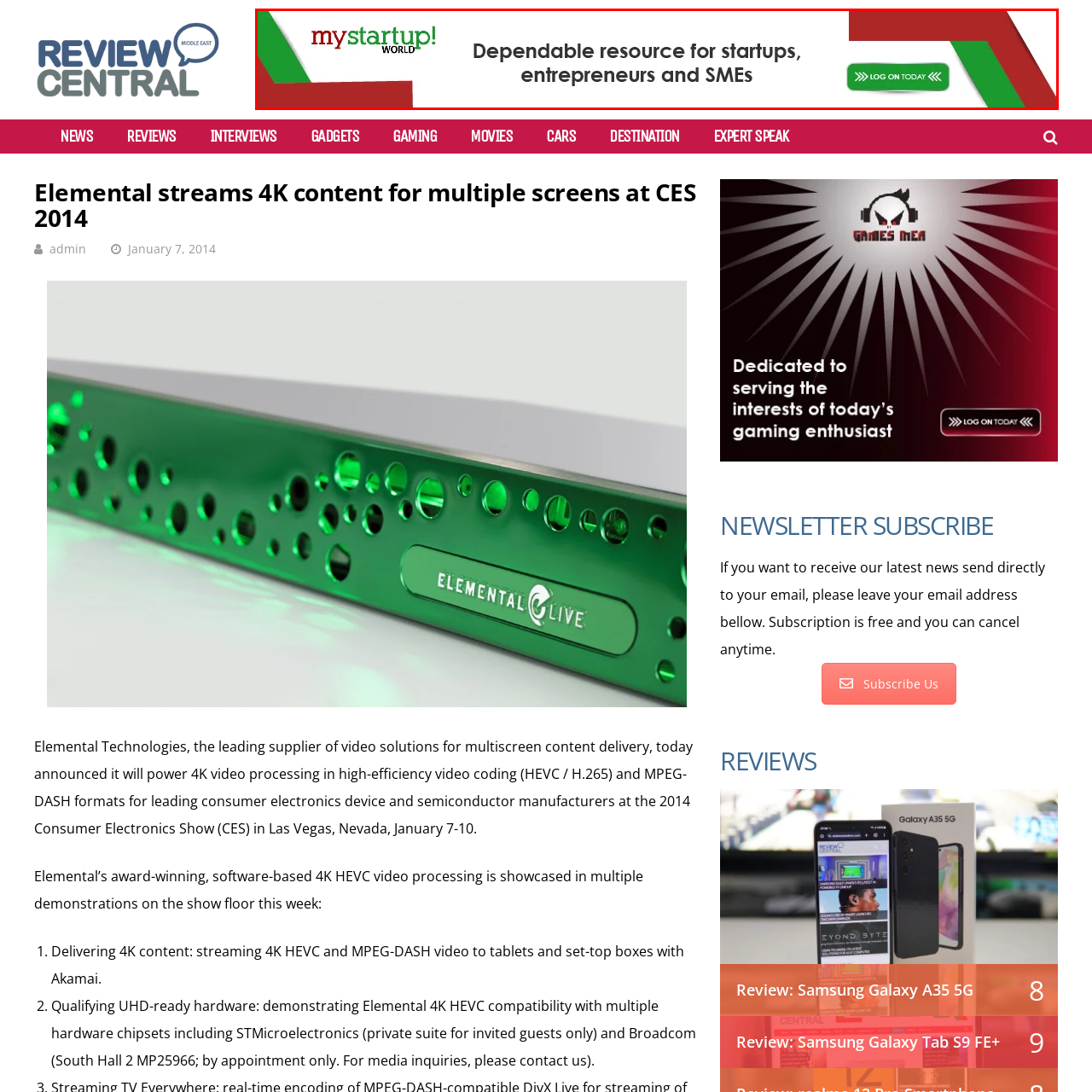Carefully examine the image inside the red box and generate a detailed caption for it.

The image features a banner for "mystartup! WORLD," promoting itself as a dependable resource for startups, entrepreneurs, and small to medium enterprises (SMEs). The text in a bold, modern font emphasizes its supportive role in the entrepreneurial ecosystem, inviting viewers to engage further with the tagline "Log On Today." The banner incorporates a striking green and red color scheme, adding a vibrant visual appeal that reflects a dynamic entrepreneurial spirit. This image aims to attract attention and encourage startups and entrepreneurs to explore the resources available through the platform.